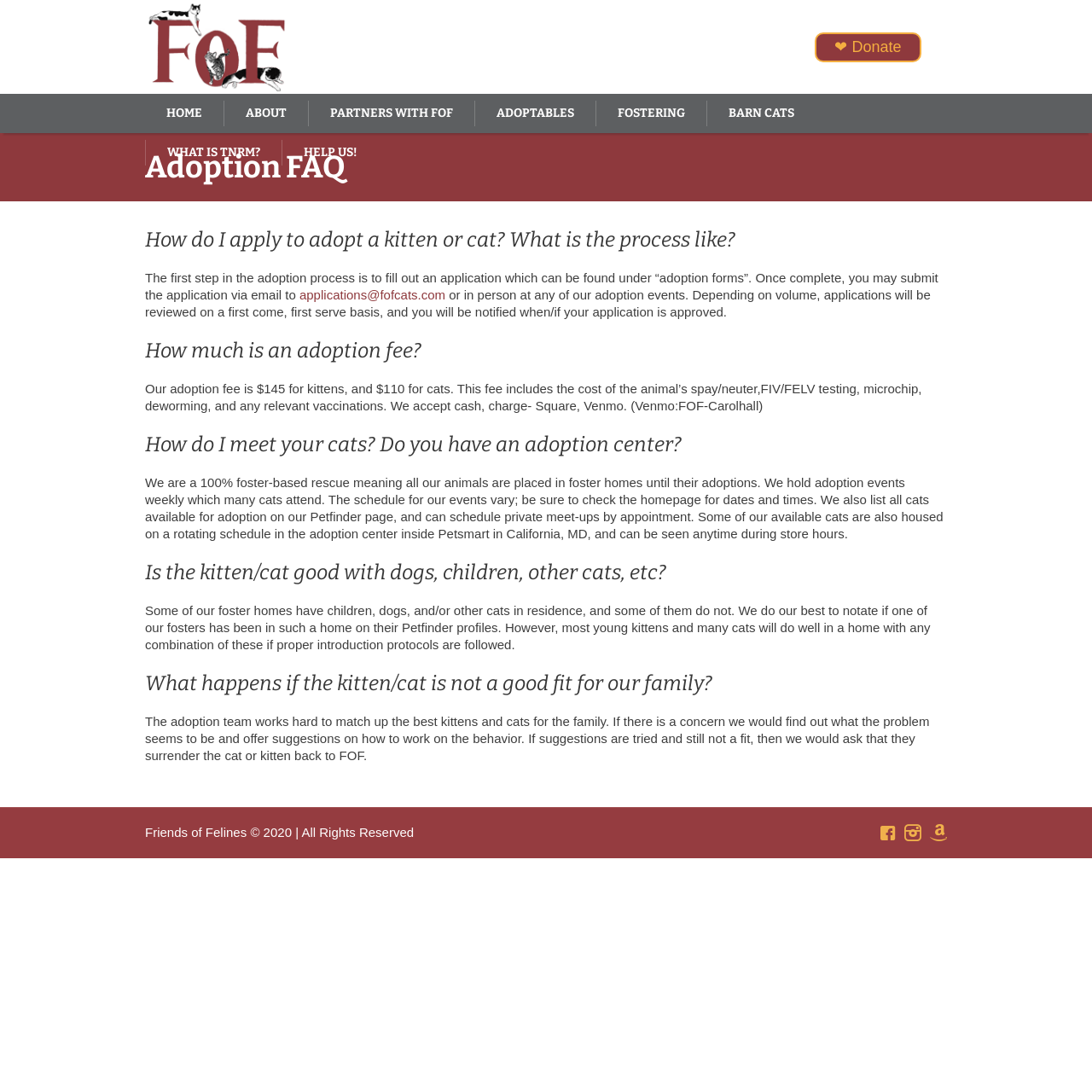Predict the bounding box coordinates of the UI element that matches this description: "Home". The coordinates should be in the format [left, top, right, bottom] with each value between 0 and 1.

[0.133, 0.086, 0.205, 0.122]